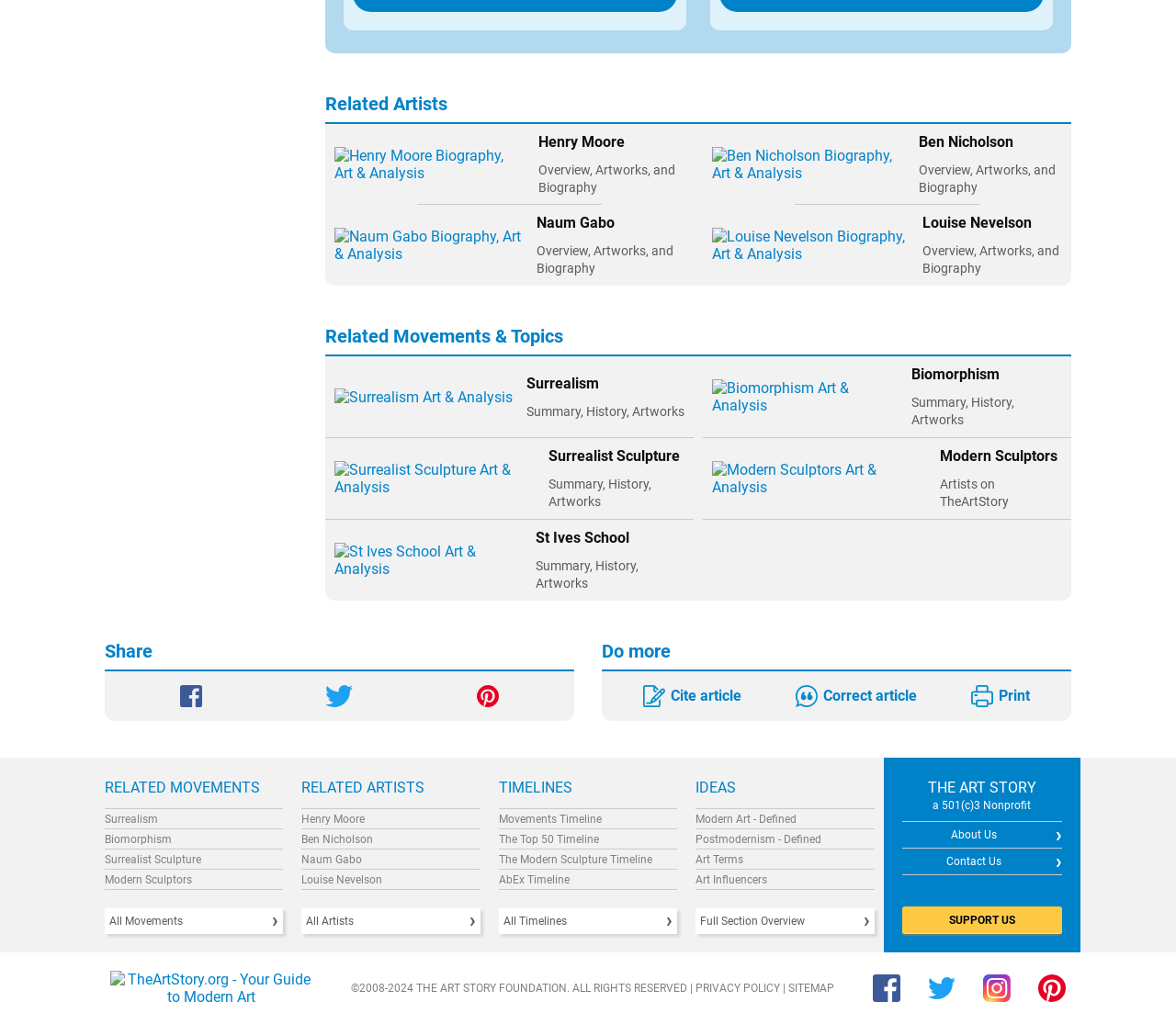Predict the bounding box for the UI component with the following description: "parent_node: Louise Nevelson".

[0.605, 0.222, 0.785, 0.257]